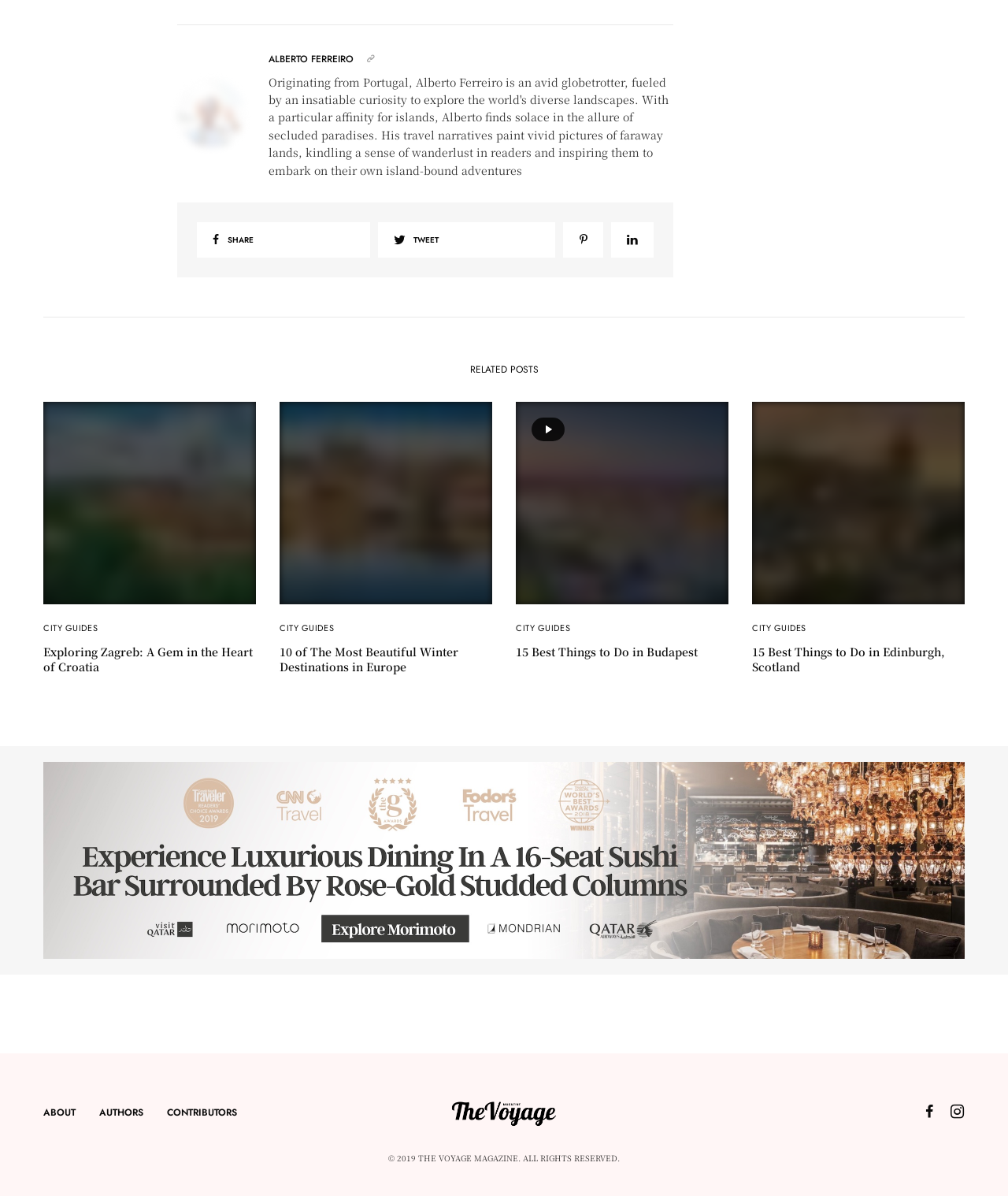Find the bounding box of the UI element described as: "Instagram". The bounding box coordinates should be given as four float values between 0 and 1, i.e., [left, top, right, bottom].

[0.941, 0.923, 0.957, 0.937]